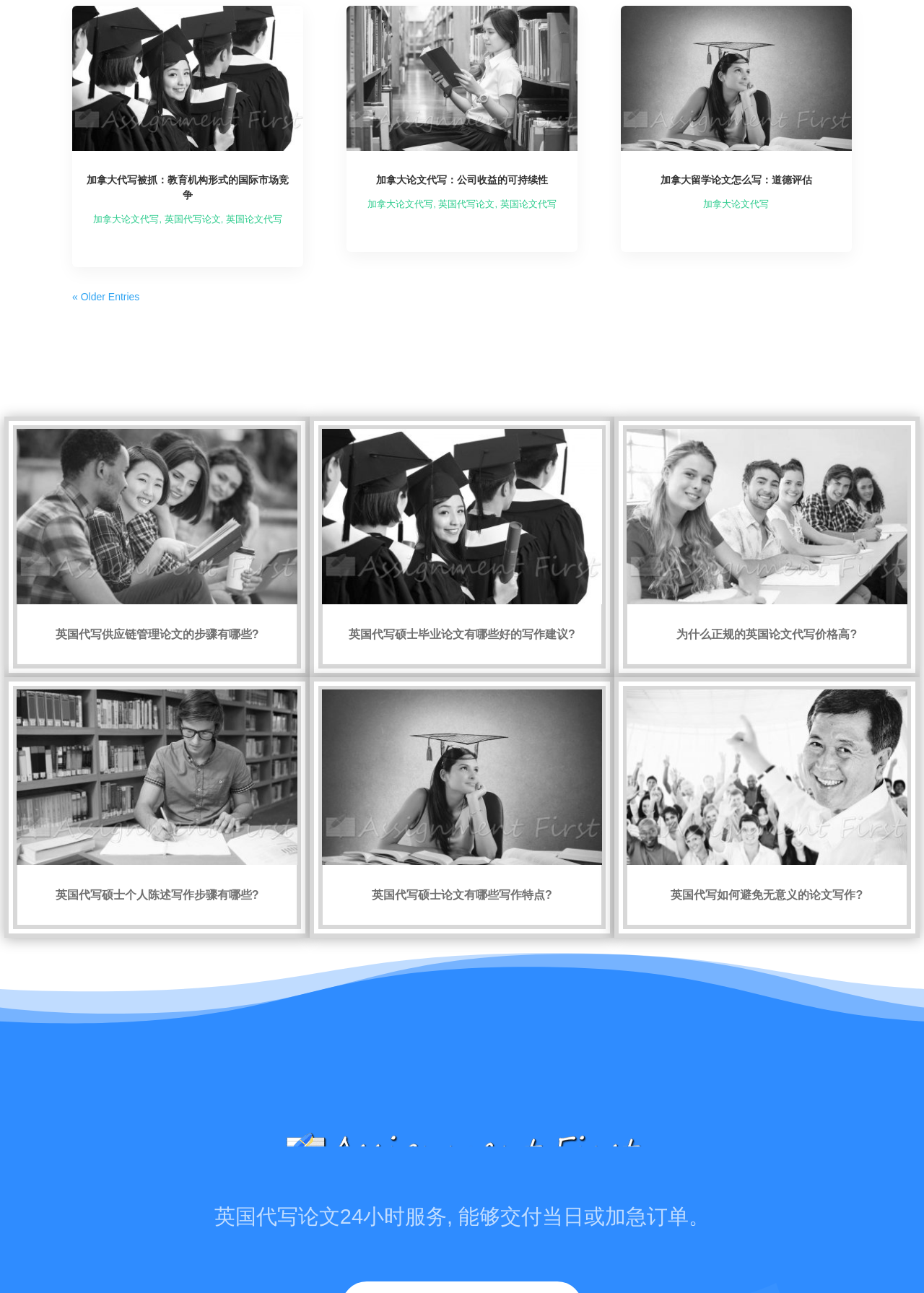How many articles are on this webpage?
Please answer using one word or phrase, based on the screenshot.

9